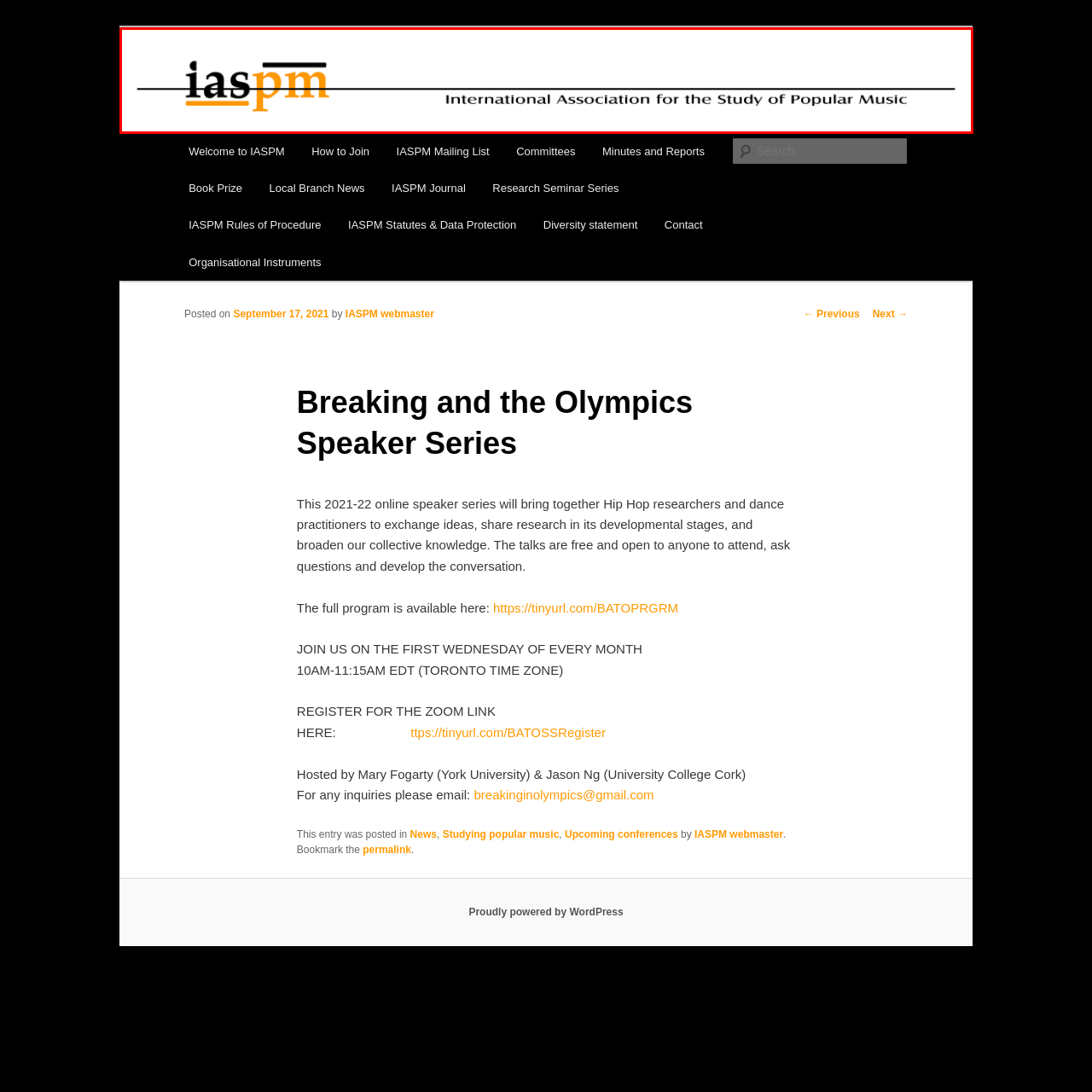What is the purpose of the horizontal line?
Look closely at the image within the red bounding box and respond to the question with one word or a brief phrase.

Provides a sleek aesthetic